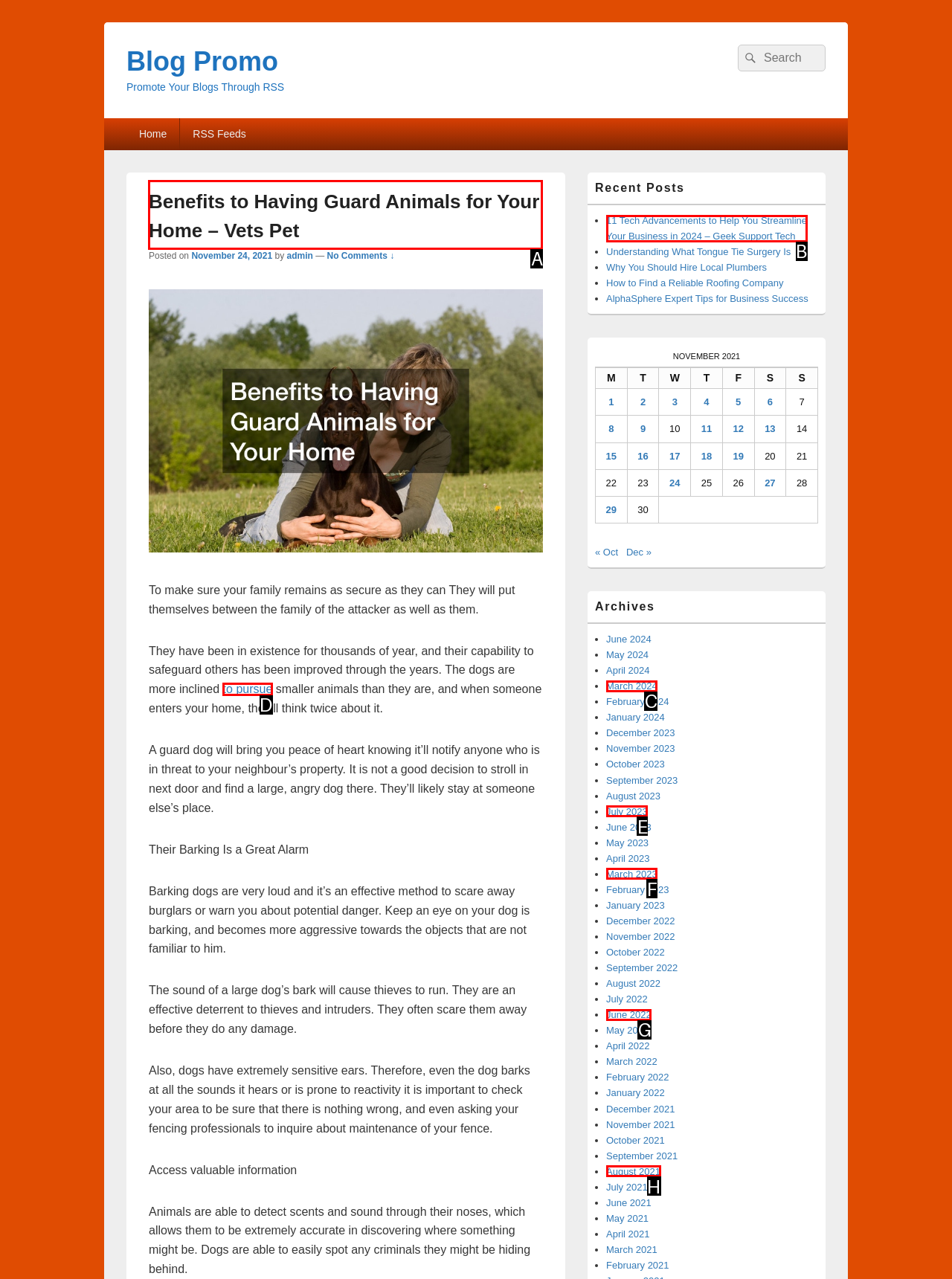What letter corresponds to the UI element to complete this task: Check the blog post 'Benefits to Having Guard Animals for Your Home – Vets Pet'
Answer directly with the letter.

A